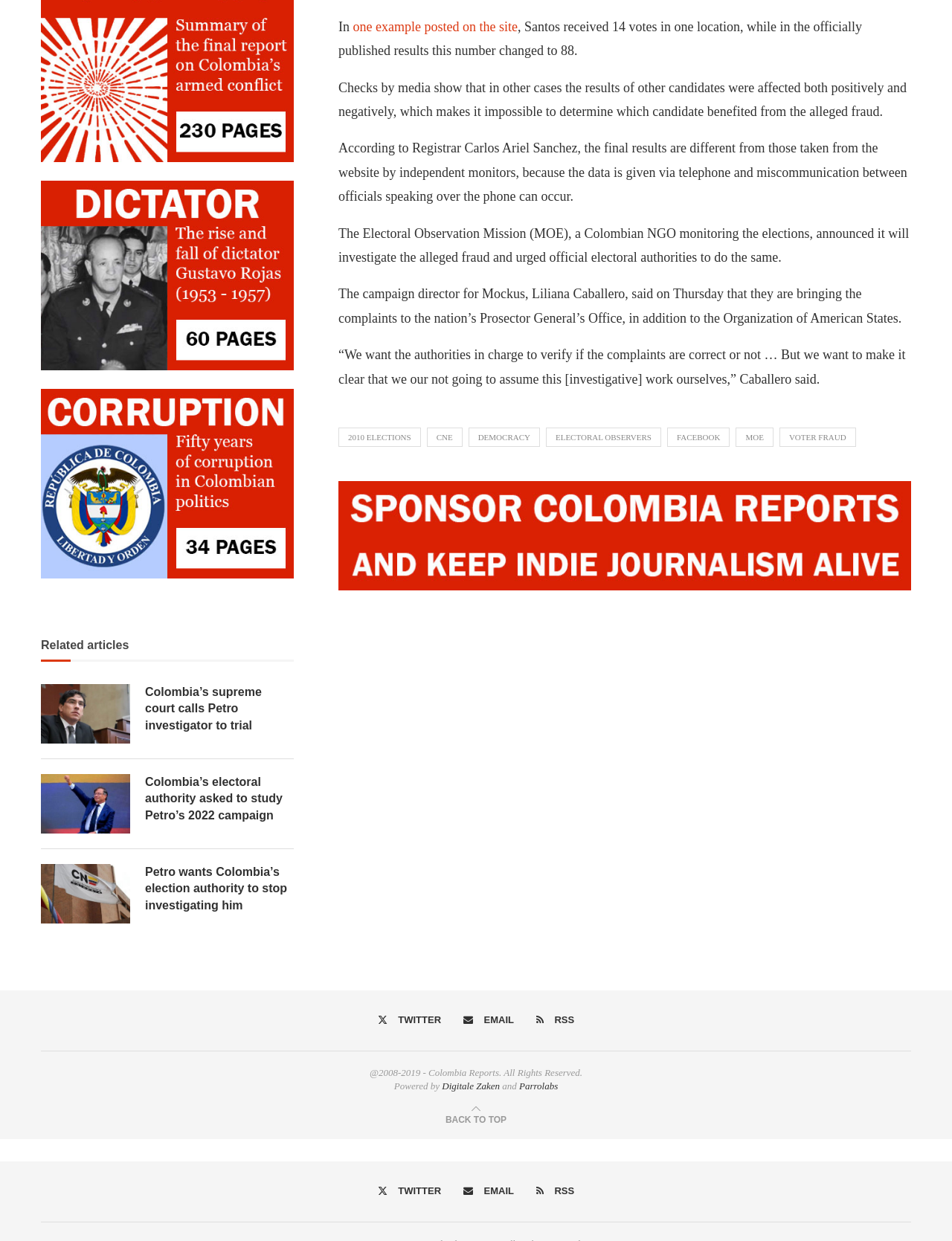Carefully examine the image and provide an in-depth answer to the question: What is the name of the Colombian NGO monitoring the elections?

The article mentions that the Electoral Observation Mission (MOE), a Colombian NGO, is monitoring the elections and will investigate the alleged fraud.